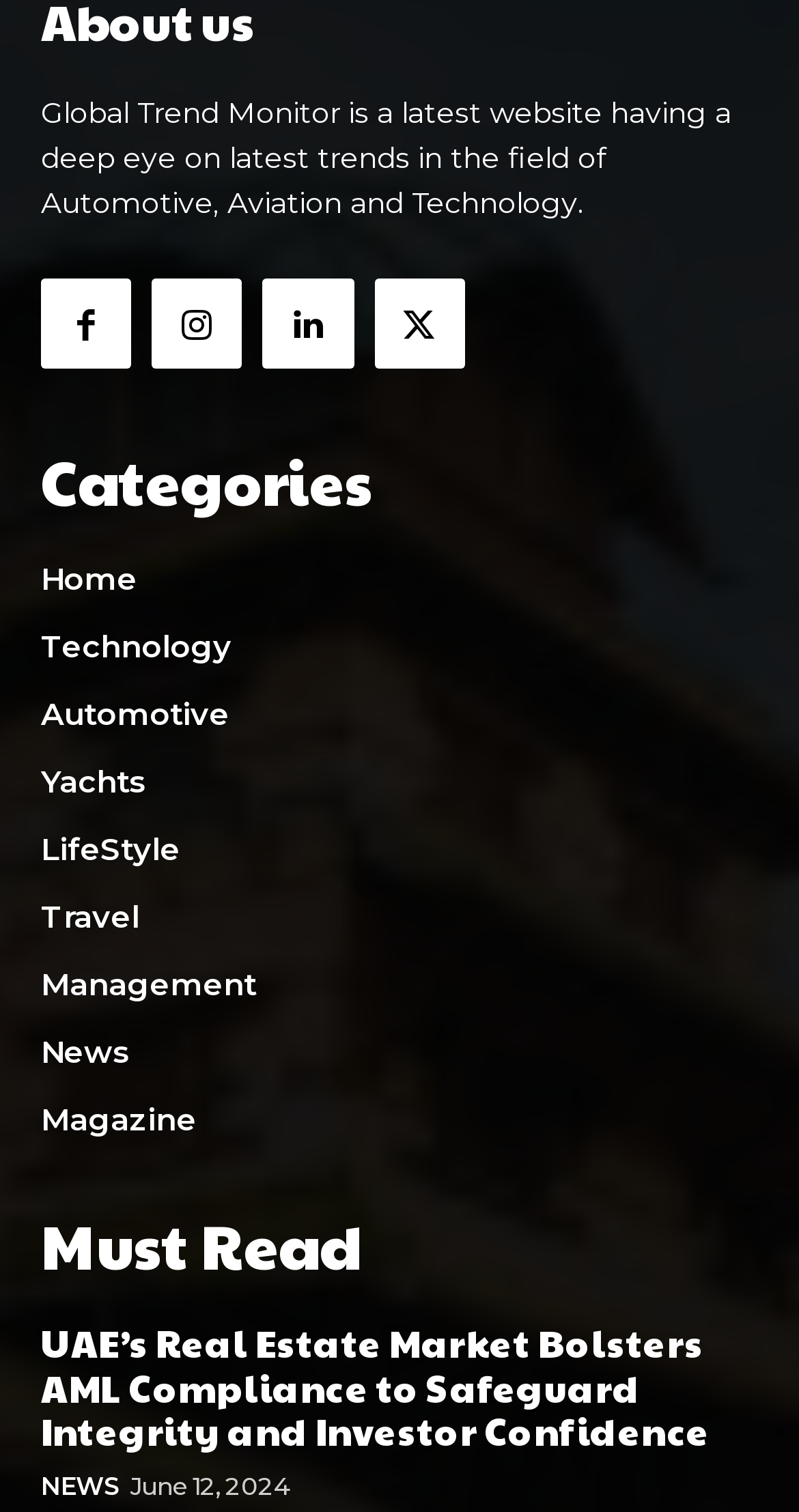What is the title of the featured article?
Please describe in detail the information shown in the image to answer the question.

The title of the featured article can be found in the heading element below the 'Must Read' section, which reads 'UAE’s Real Estate Market Bolsters AML Compliance to Safeguard Integrity and Investor Confidence'.